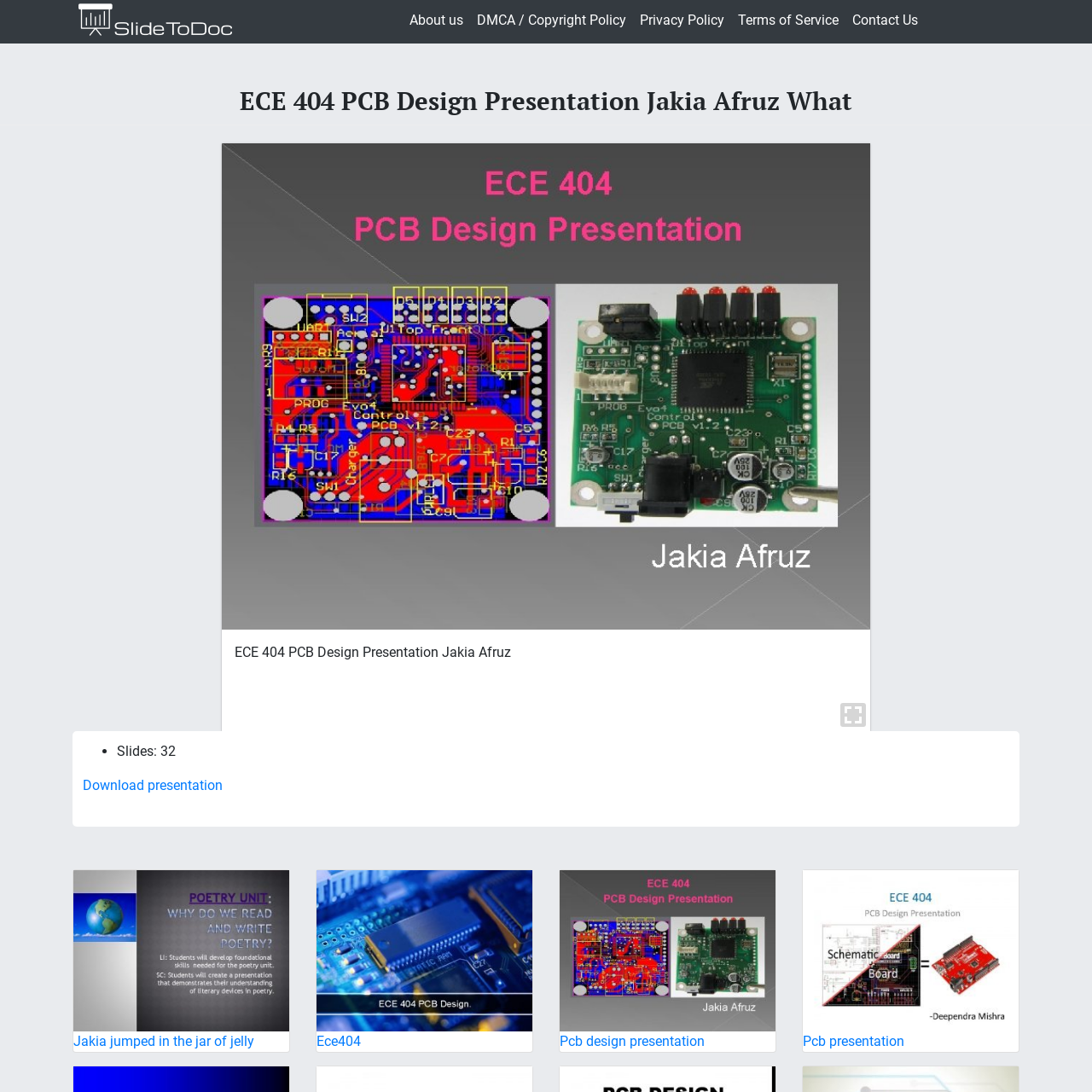Please scrutinize the image marked by the red boundary and answer the question that follows with a detailed explanation, using the image as evidence: 
What is the field of study related to the presentation?

The presentation is related to the field of Electrical and Computer Engineering, specifically focusing on PCB design, as indicated by the title and content of the presentation.